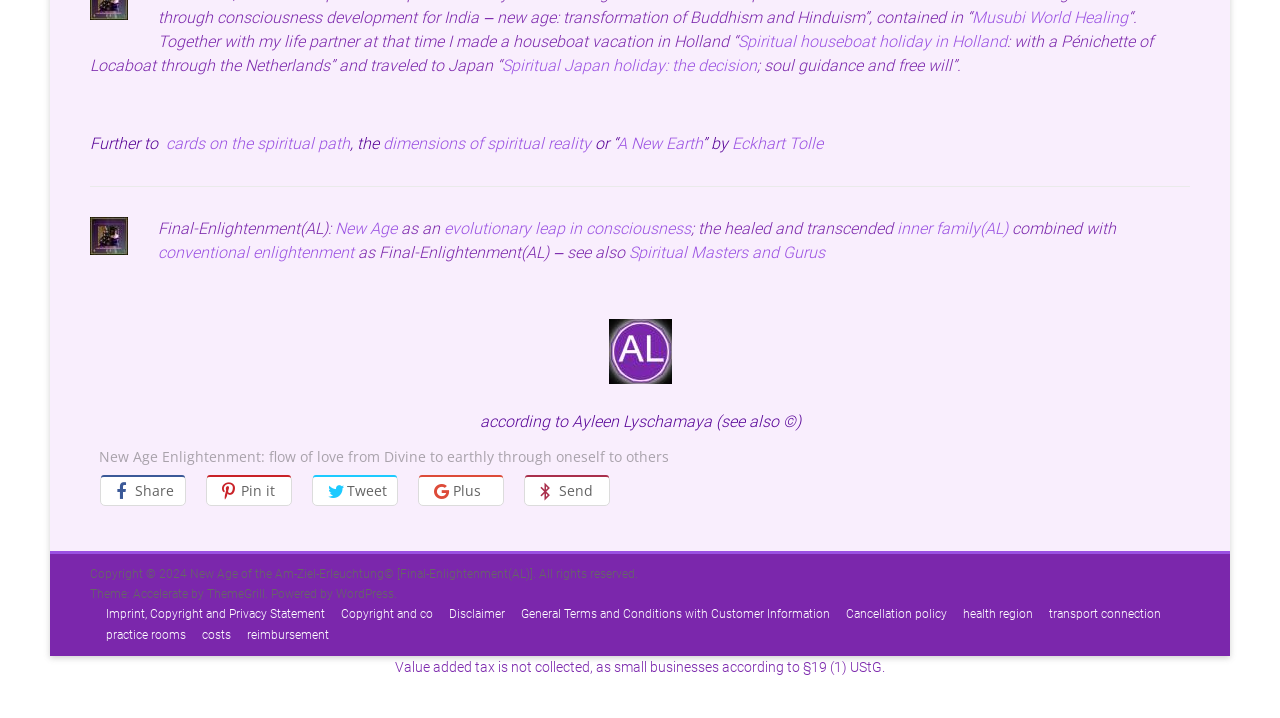Find and indicate the bounding box coordinates of the region you should select to follow the given instruction: "Read about the dimensions of spiritual reality".

[0.299, 0.187, 0.462, 0.213]